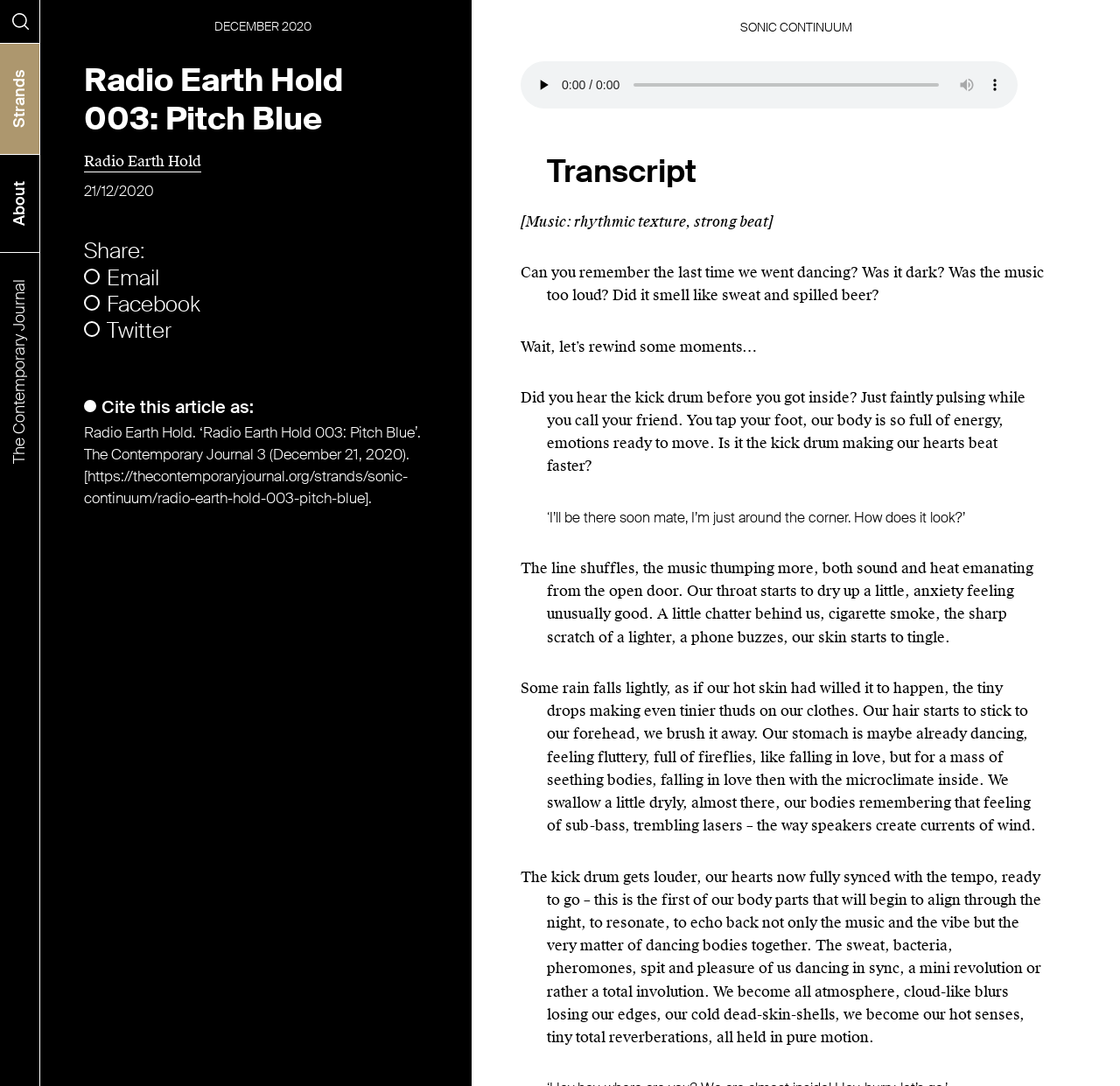Determine the bounding box coordinates of the clickable element to complete this instruction: "Play the audio". Provide the coordinates in the format of four float numbers between 0 and 1, [left, top, right, bottom].

[0.473, 0.065, 0.498, 0.091]